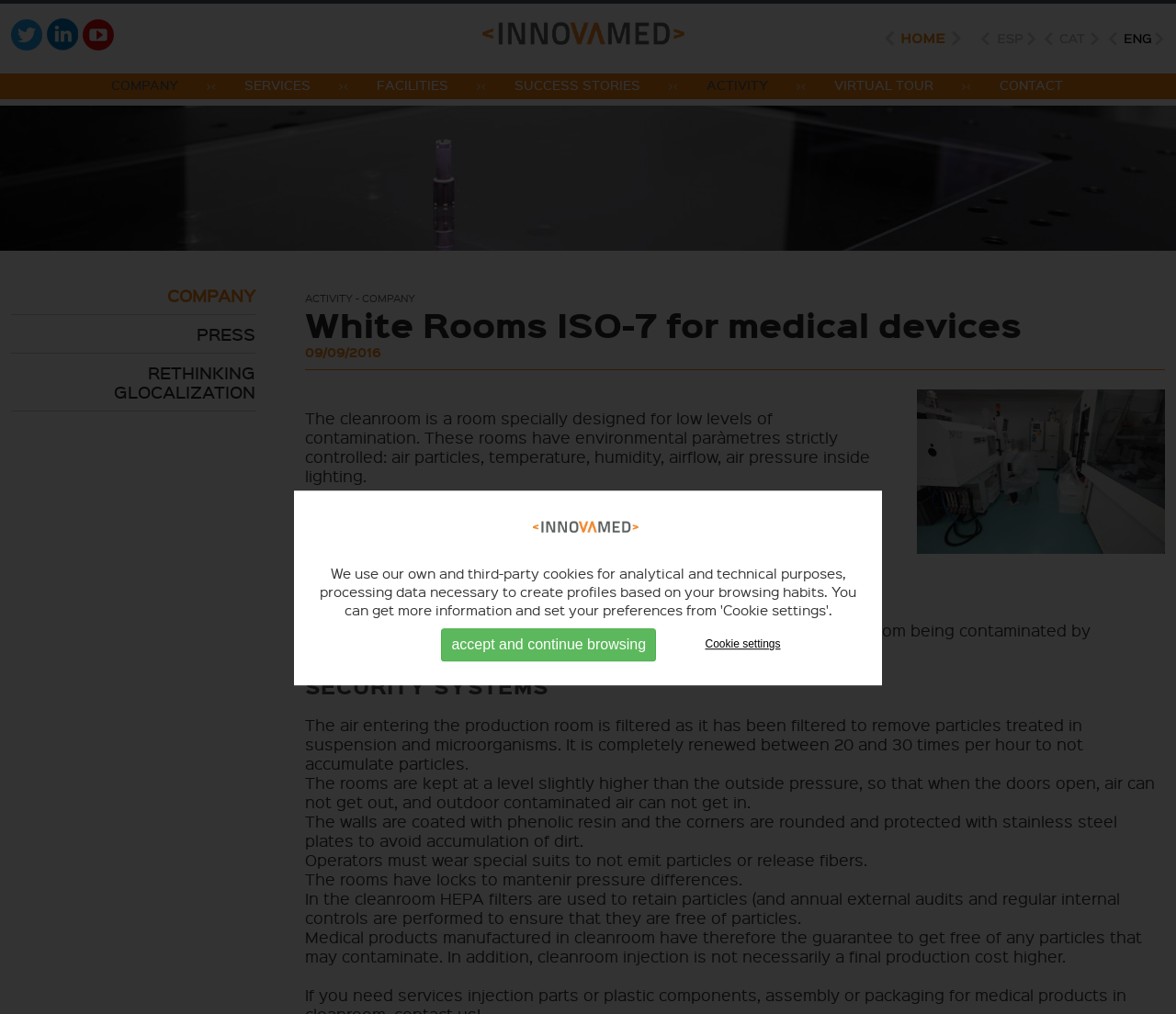What is the purpose of the HEPA filters?
Please ensure your answer to the question is detailed and covers all necessary aspects.

The HEPA filters are used to retain particles and ensure that the air in the cleanroom is free of particles, which is critical for producing medical products with high quality and minimal risk of contamination.